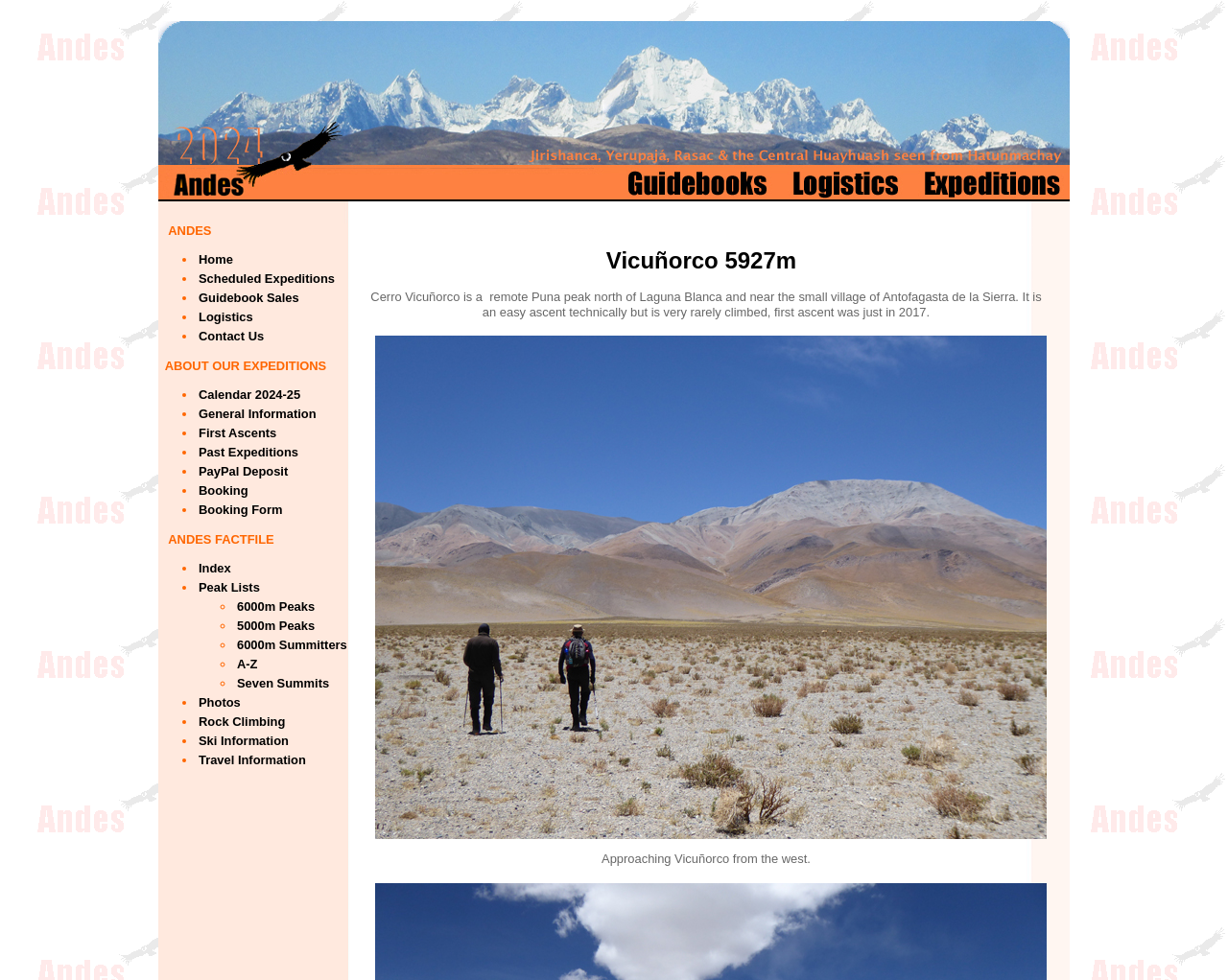Identify the bounding box coordinates of the clickable region to carry out the given instruction: "Click on Home".

[0.16, 0.258, 0.19, 0.272]